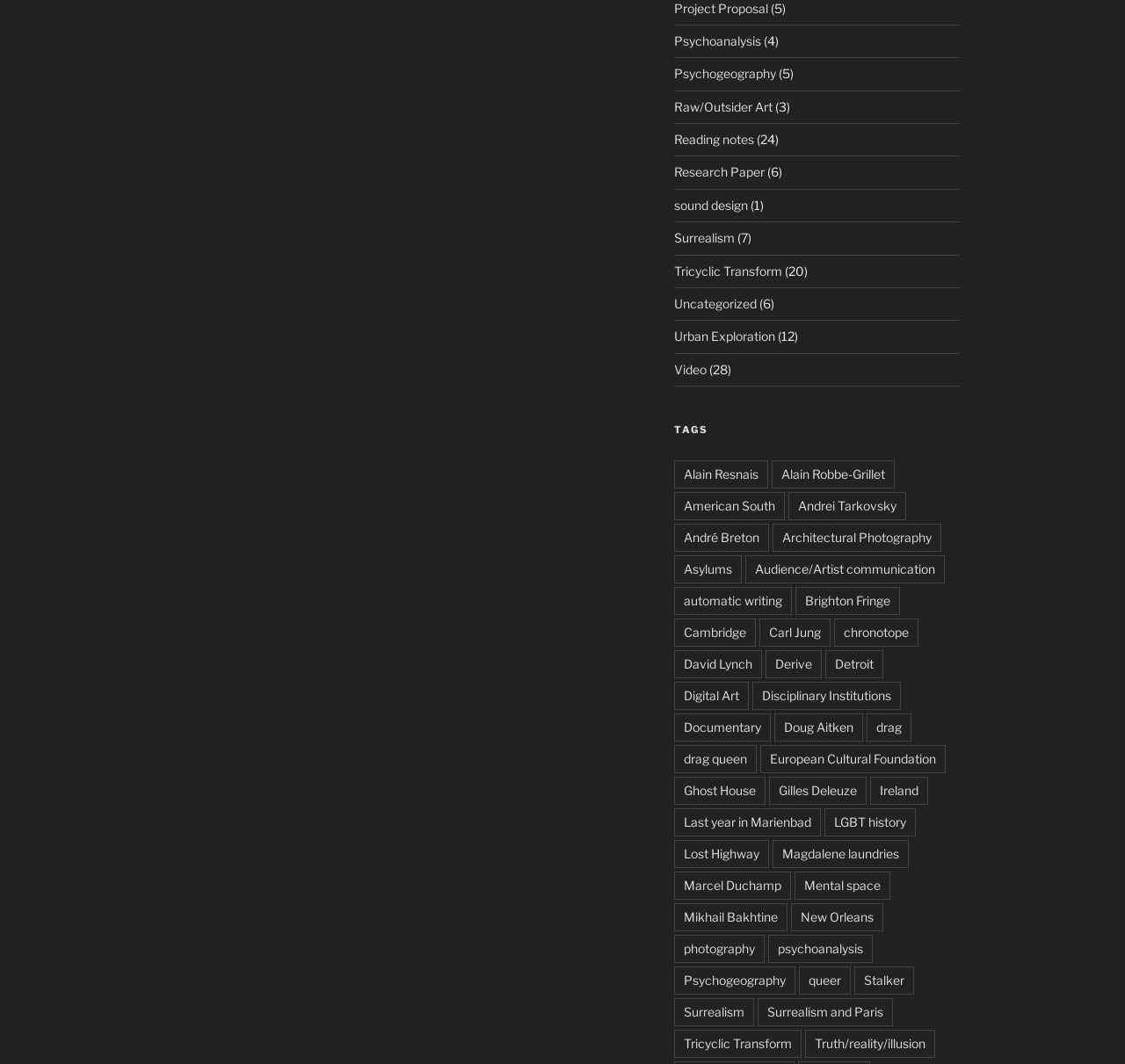What is the category of the tag 'Psychoanalysis'?
Based on the visual details in the image, please answer the question thoroughly.

The category of the tag 'Psychoanalysis' is Psychology because it is related to the study of the human mind and behavior, which falls under the broader category of Psychology.